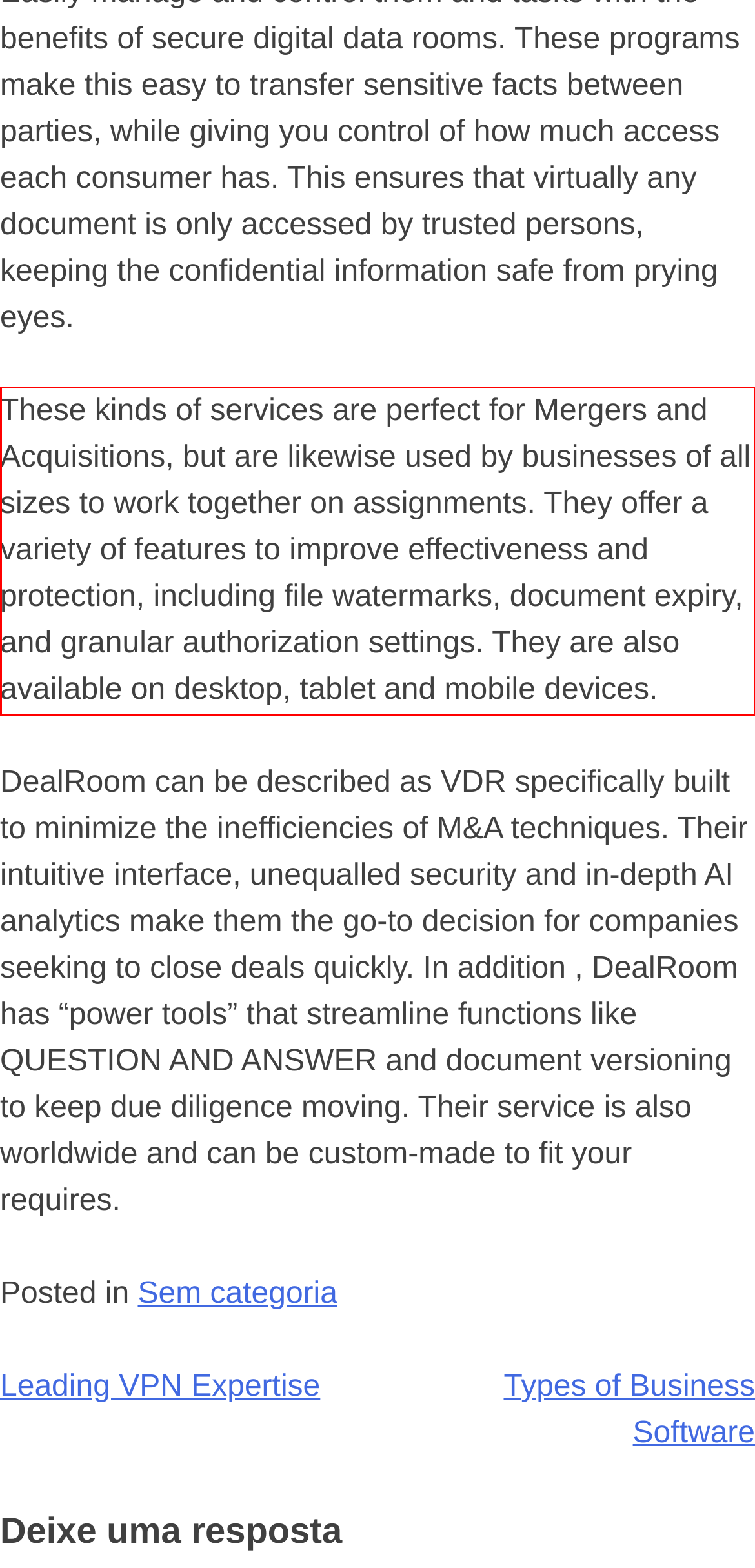There is a screenshot of a webpage with a red bounding box around a UI element. Please use OCR to extract the text within the red bounding box.

These kinds of services are perfect for Mergers and Acquisitions, but are likewise used by businesses of all sizes to work together on assignments. They offer a variety of features to improve effectiveness and protection, including file watermarks, document expiry, and granular authorization settings. They are also available on desktop, tablet and mobile devices.